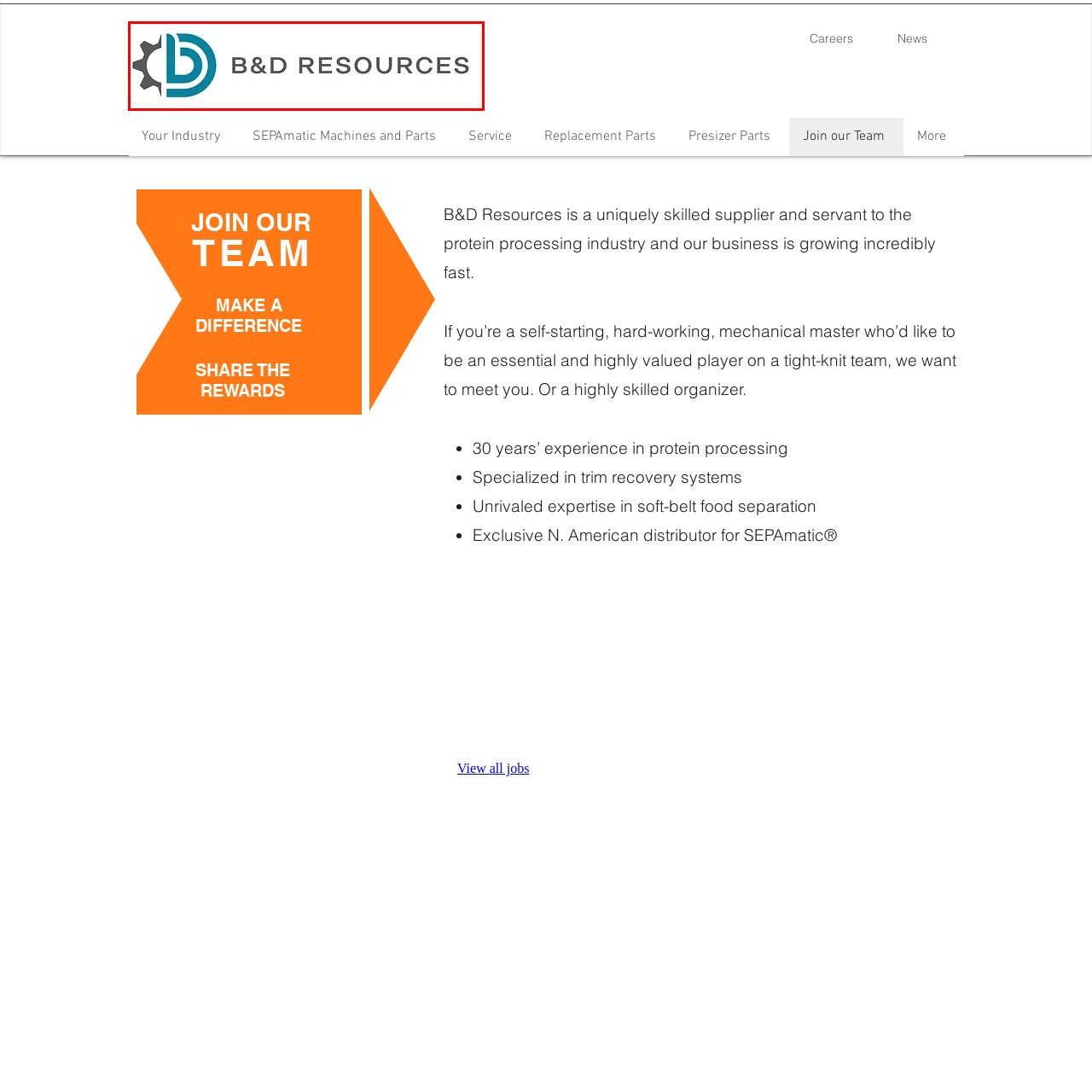What is the font color of the text 'B&D RESOURCES'?
Focus on the visual details within the red bounding box and provide an in-depth answer based on your observations.

The logo of B&D Resources uses a sleek gray font for the text 'B&D RESOURCES', which provides a nice contrast to the bold turquoise color of the gear and adds to the modern aesthetic of the logo.